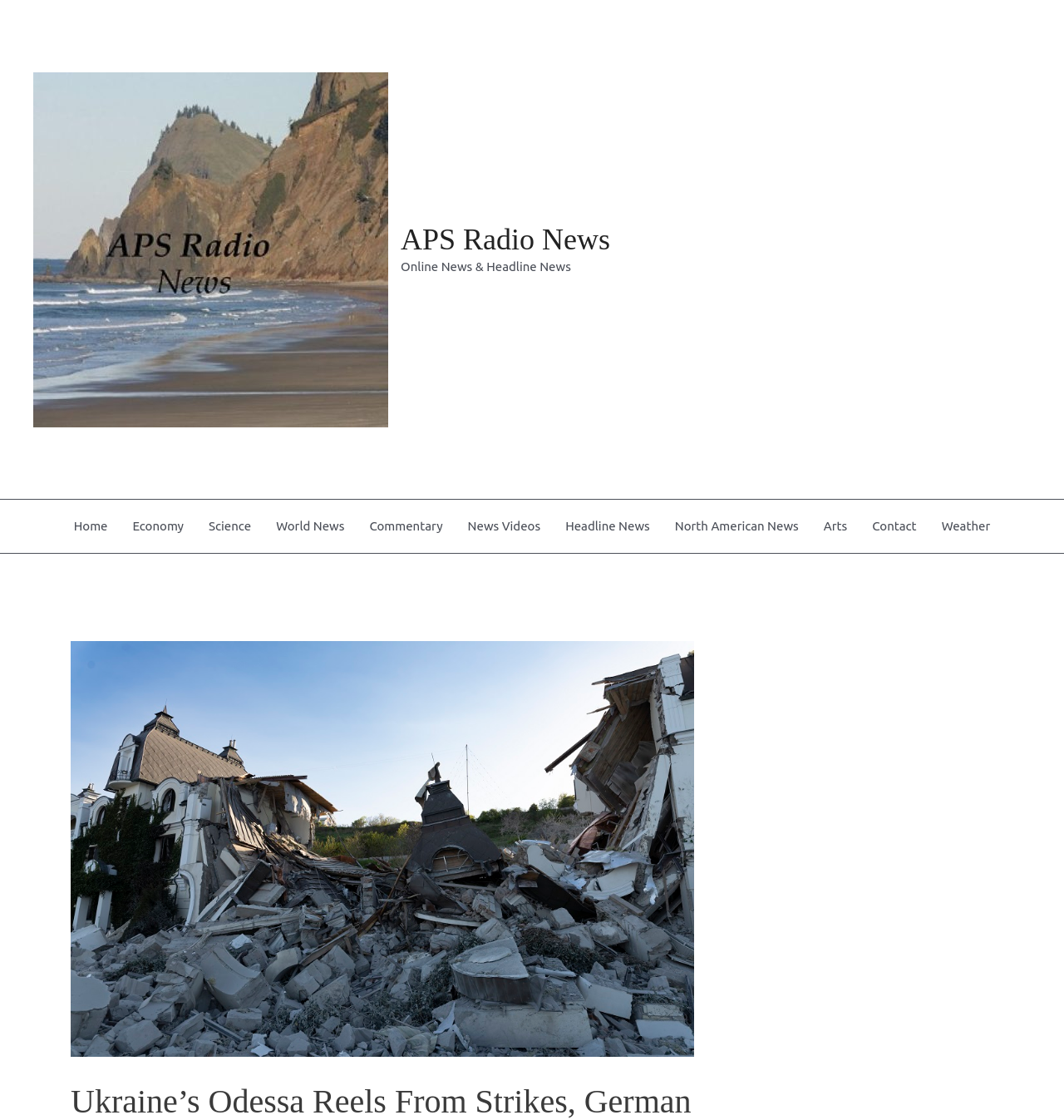Based on the element description: "Commentary", identify the UI element and provide its bounding box coordinates. Use four float numbers between 0 and 1, [left, top, right, bottom].

[0.335, 0.446, 0.428, 0.494]